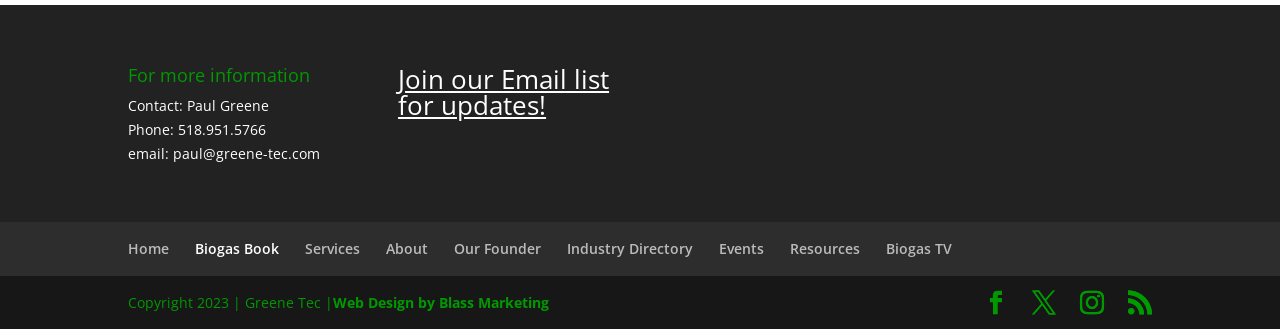Find the bounding box coordinates of the element's region that should be clicked in order to follow the given instruction: "Contact Paul Greene via phone". The coordinates should consist of four float numbers between 0 and 1, i.e., [left, top, right, bottom].

[0.139, 0.364, 0.208, 0.422]